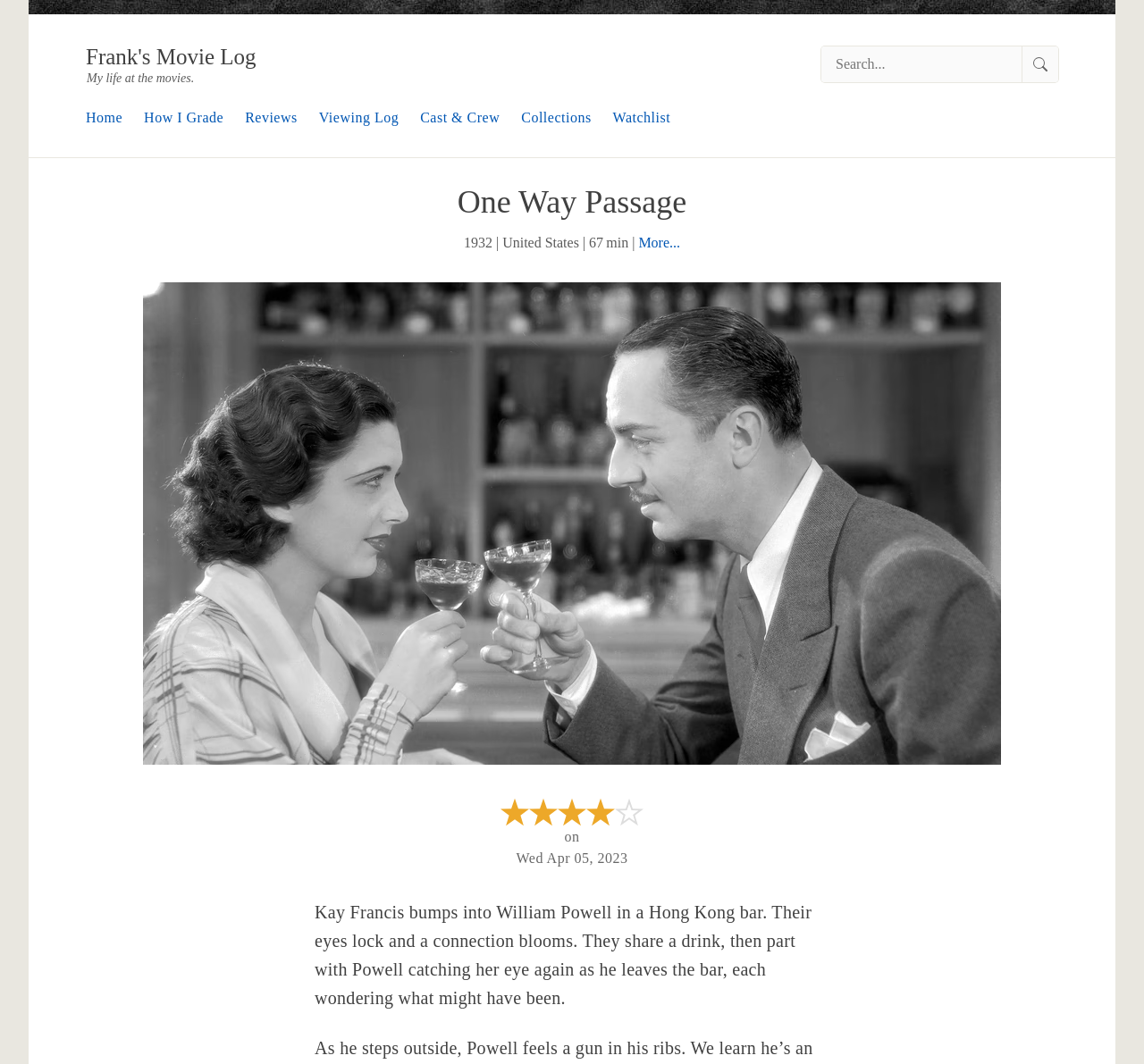Who are the main actors in the movie?
Answer the question in a detailed and comprehensive manner.

I found the main actors in the movie by reading the movie description, which mentions Kay Francis and William Powell as the main characters.